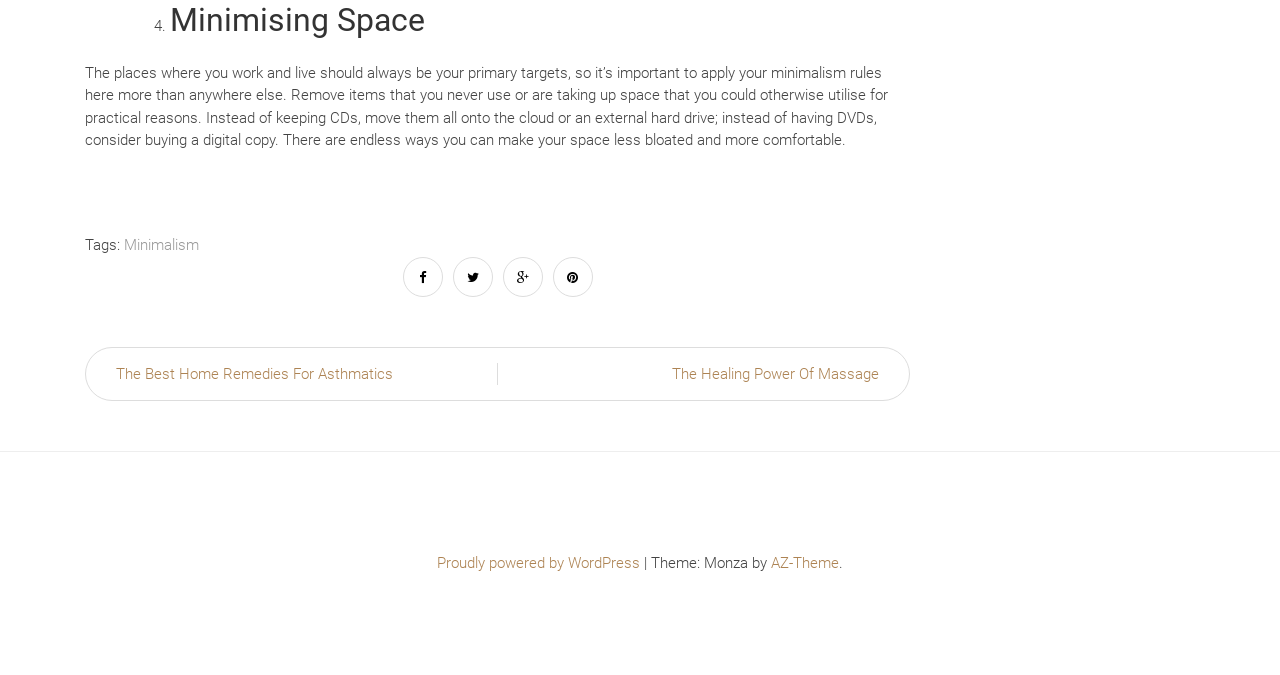What is the navigation section below the article?
Refer to the image and give a detailed response to the question.

The navigation section below the article is labeled as 'Posts', which suggests that it provides links to other related posts or articles on the website.